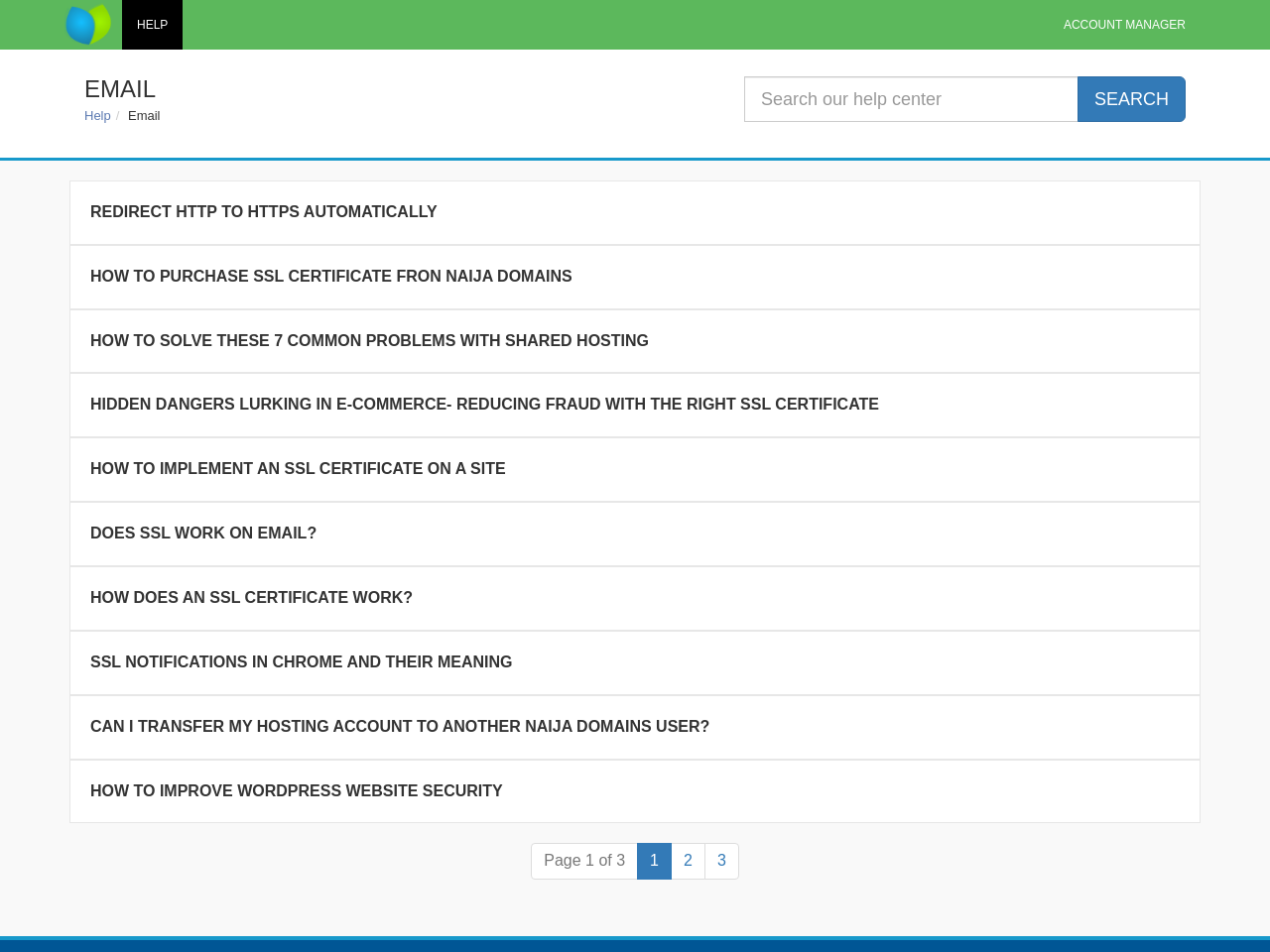Find and provide the bounding box coordinates for the UI element described here: "Account Manager". The coordinates should be given as four float numbers between 0 and 1: [left, top, right, bottom].

[0.826, 0.0, 0.945, 0.052]